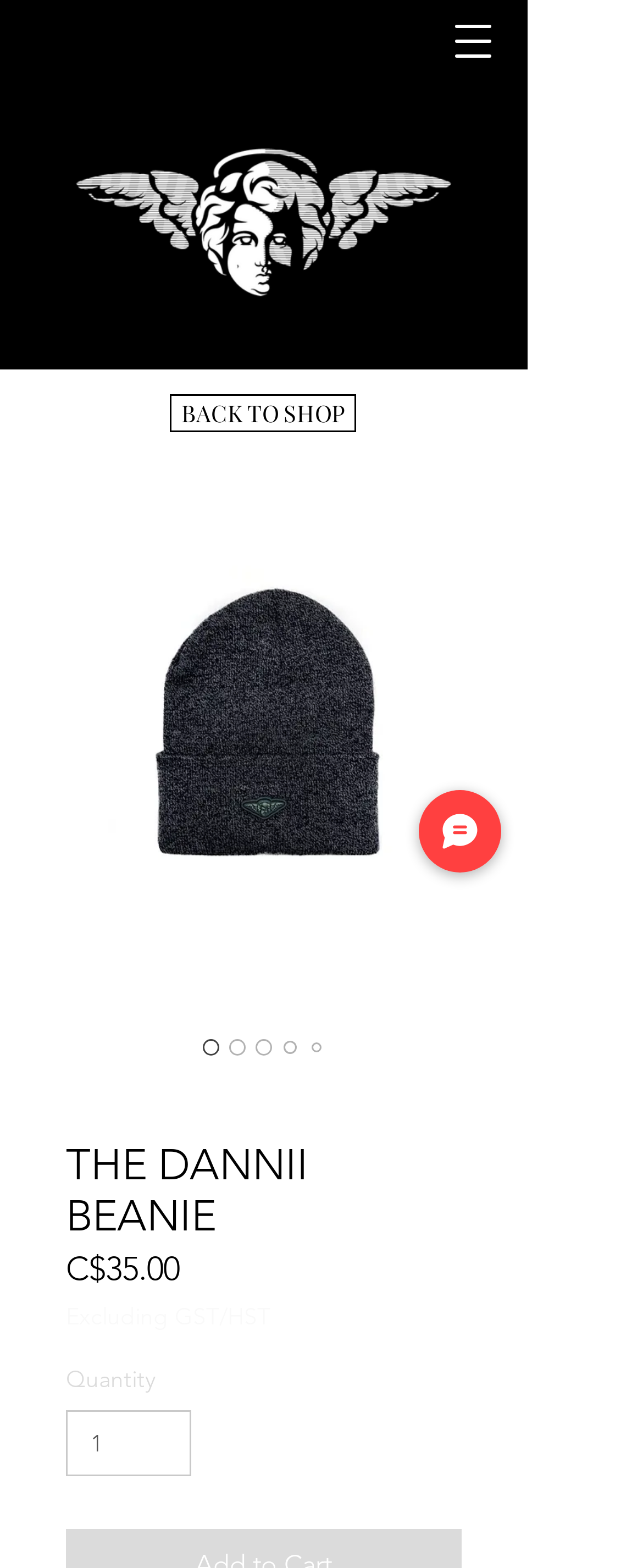Provide a short, one-word or phrase answer to the question below:
What is the name of the website?

DANNIIFREE